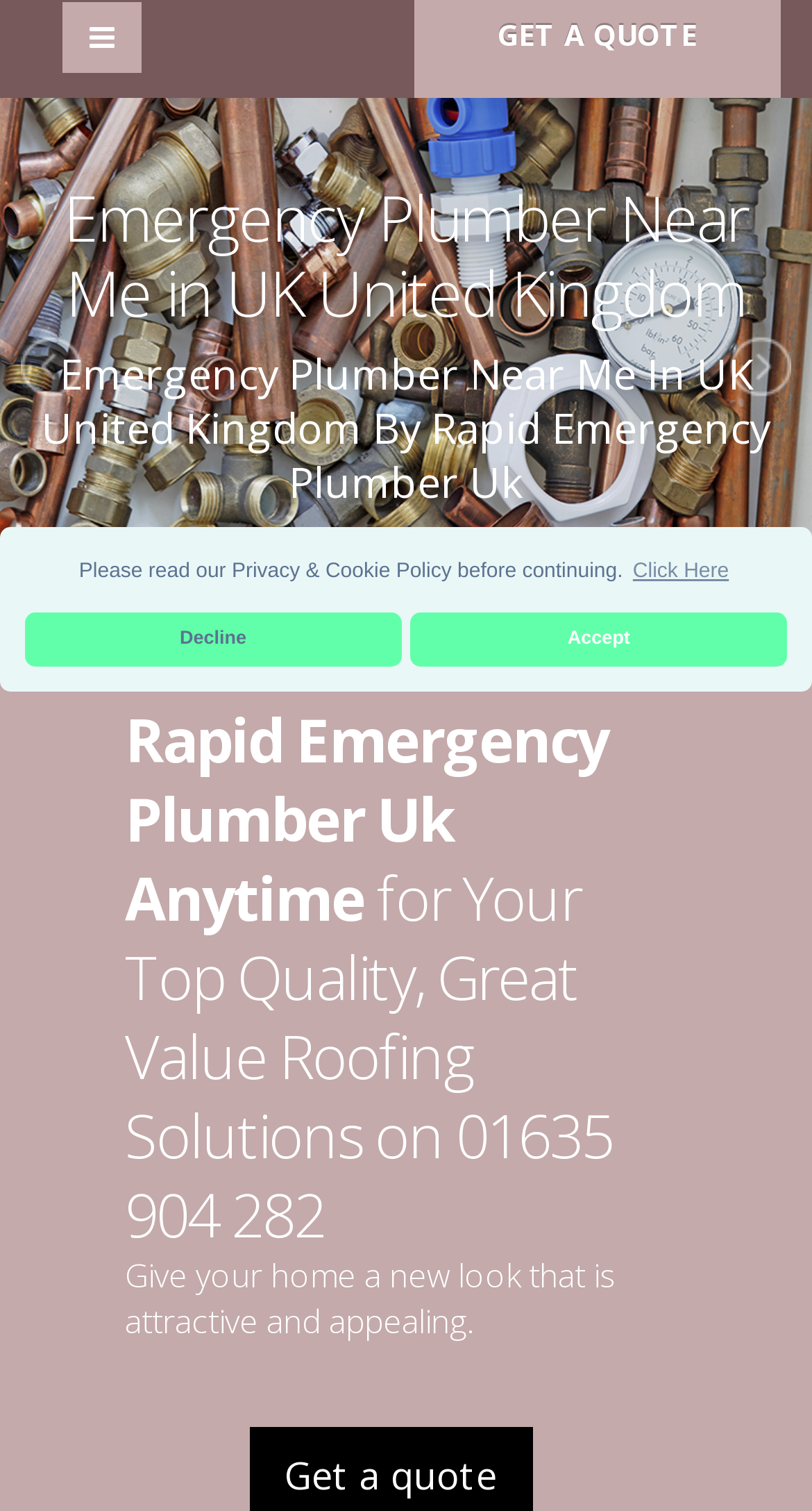Determine the bounding box coordinates for the HTML element mentioned in the following description: "4". The coordinates should be a list of four floats ranging from 0 to 1, represented as [left, top, right, bottom].

[0.569, 0.366, 0.6, 0.383]